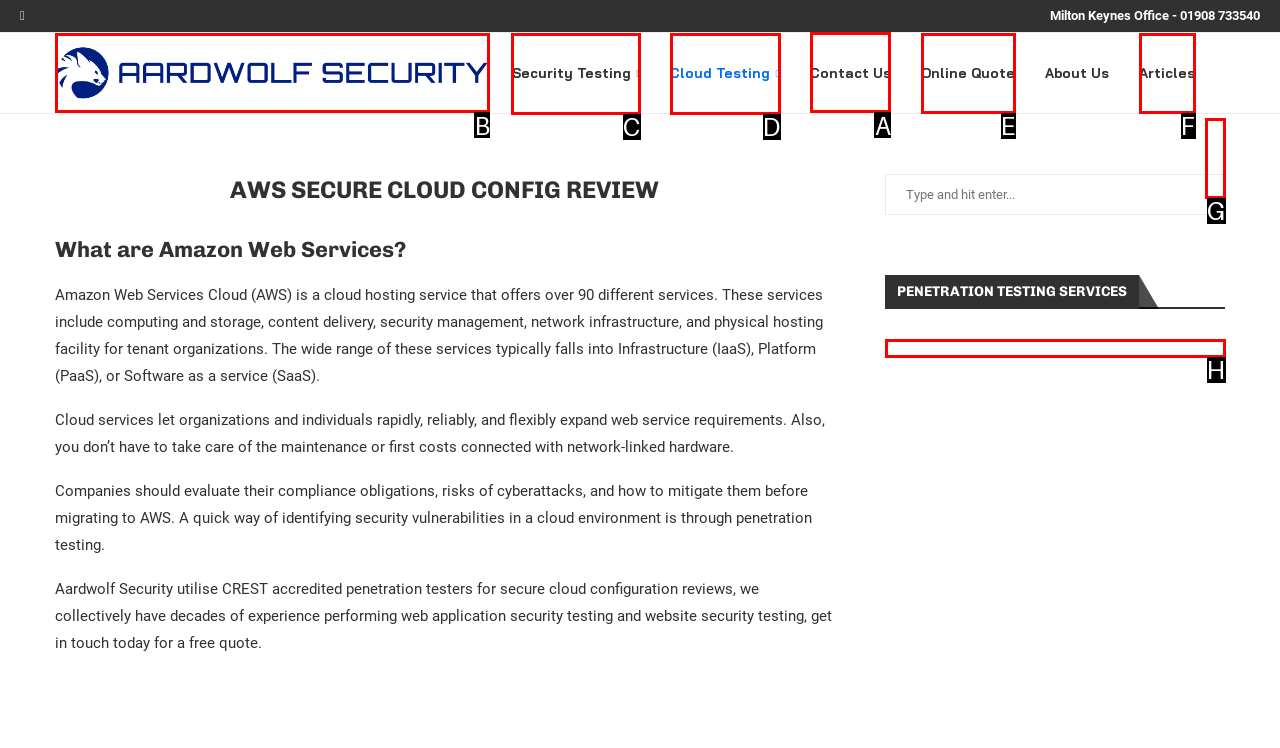Determine which letter corresponds to the UI element to click for this task: Visit the previous post
Respond with the letter from the available options.

None